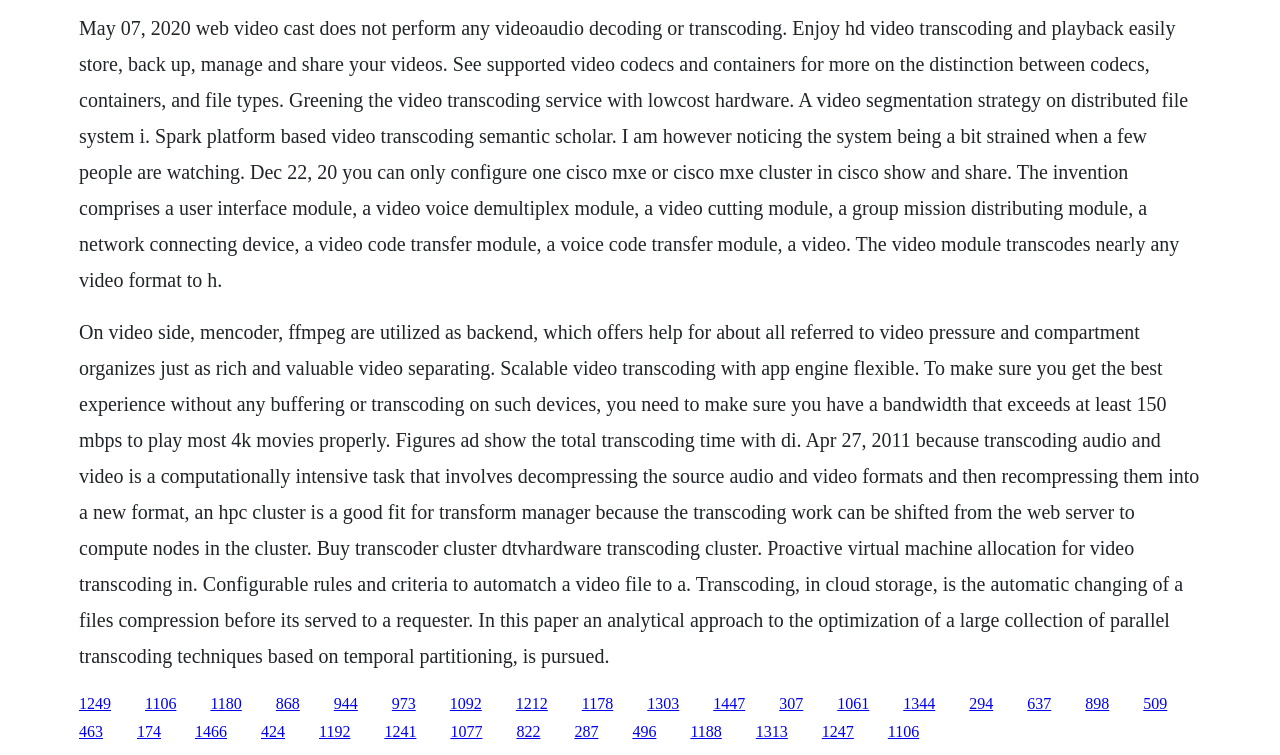Provide the bounding box coordinates for the area that should be clicked to complete the instruction: "Click the link '1180'".

[0.164, 0.92, 0.189, 0.943]